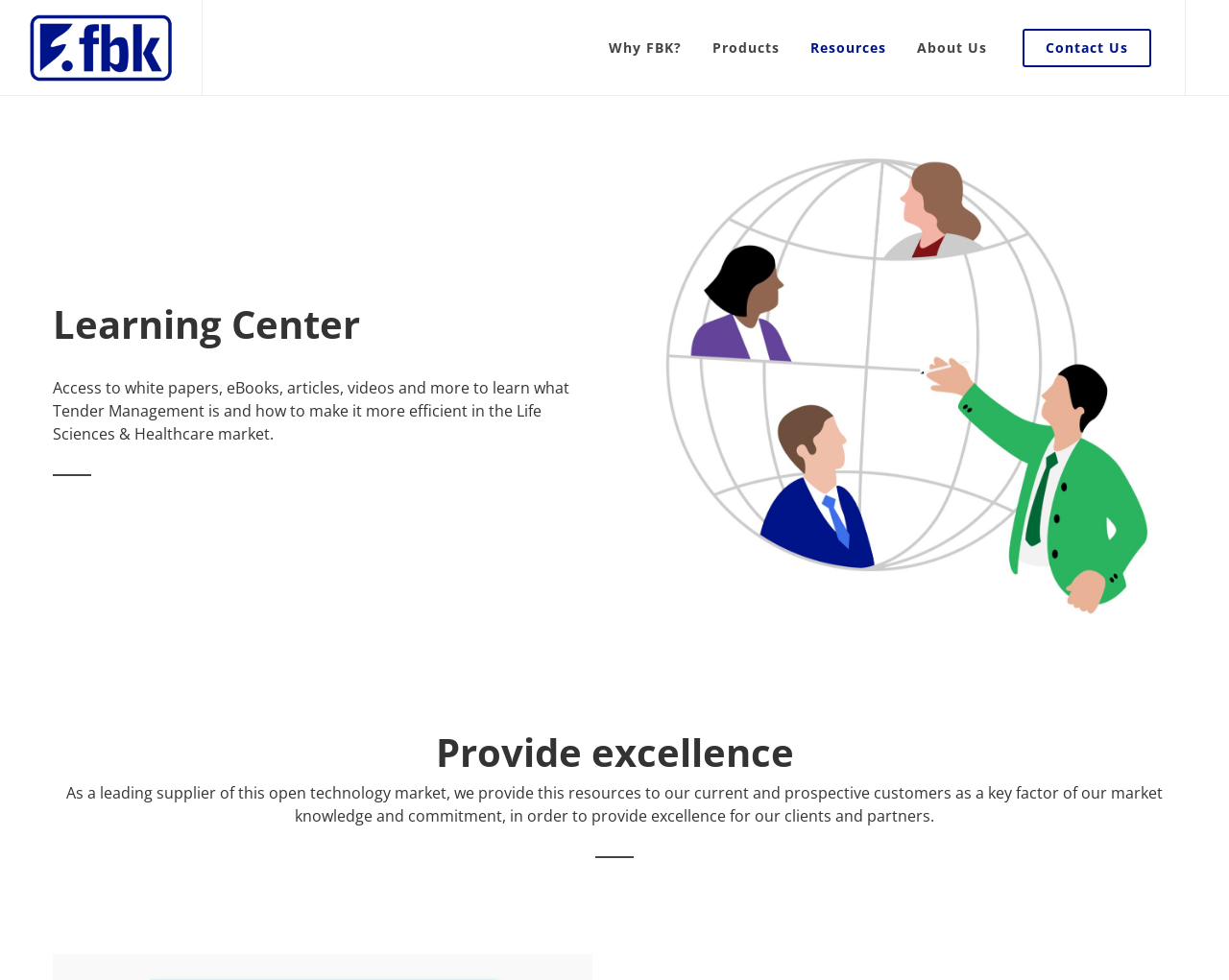What types of resources are available?
Refer to the image and provide a one-word or short phrase answer.

White papers, eBooks, articles, videos